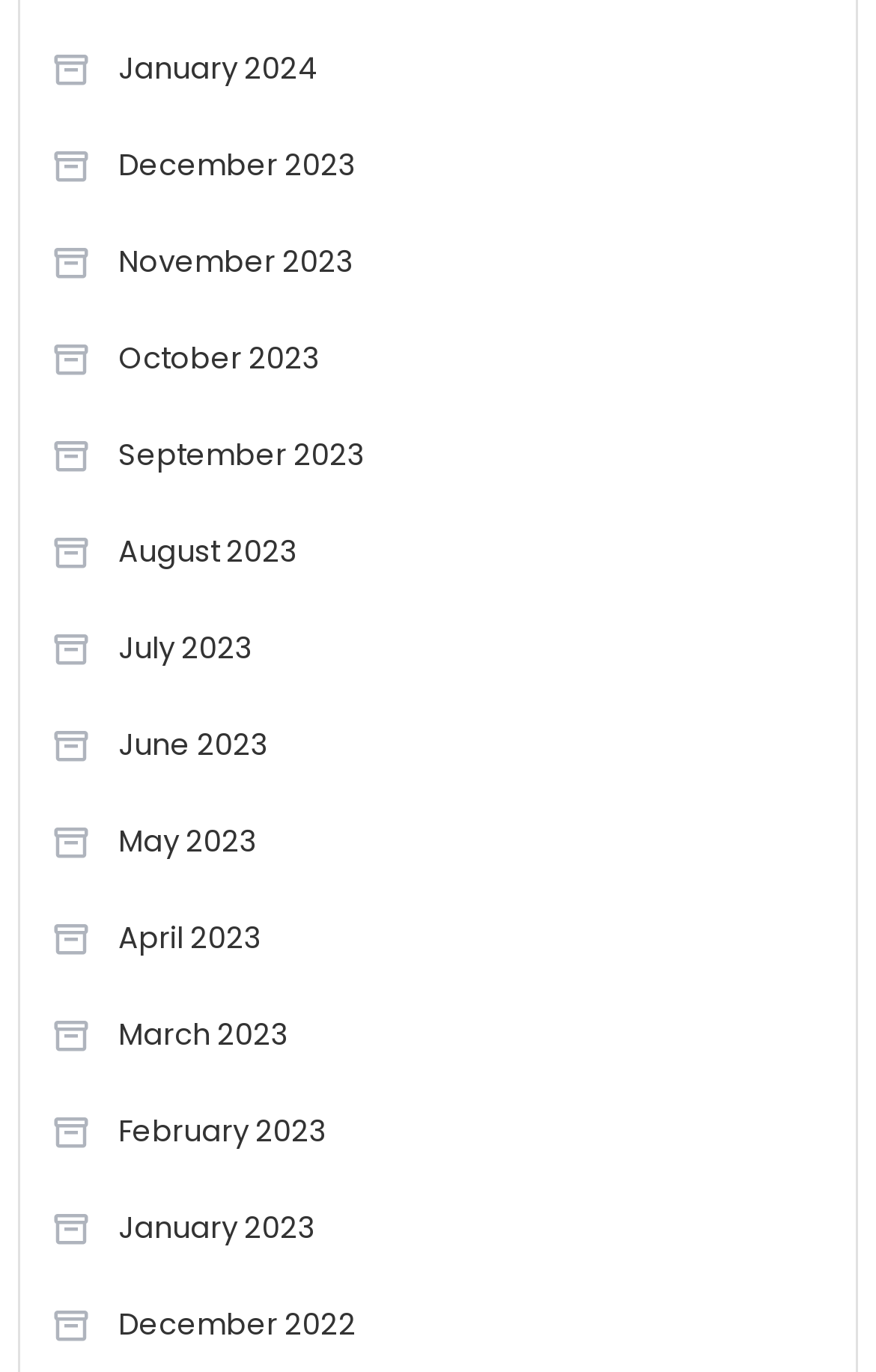How many months are listed?
Please describe in detail the information shown in the image to answer the question.

I counted the number of links on the webpage, each representing a month, starting from January 2024 to December 2022. There are 12 links in total.